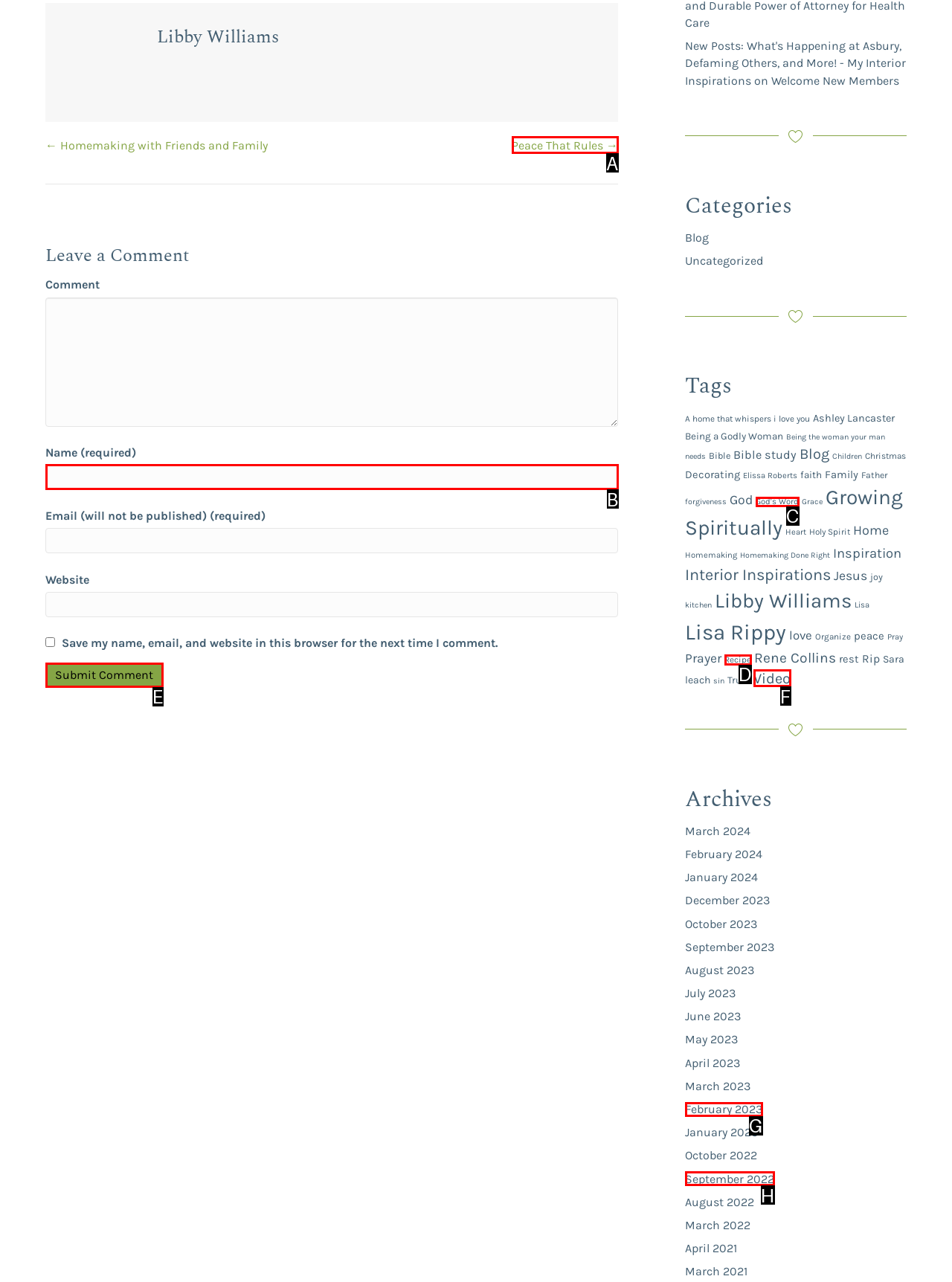Which option is described as follows: Peace That Rules →
Answer with the letter of the matching option directly.

A